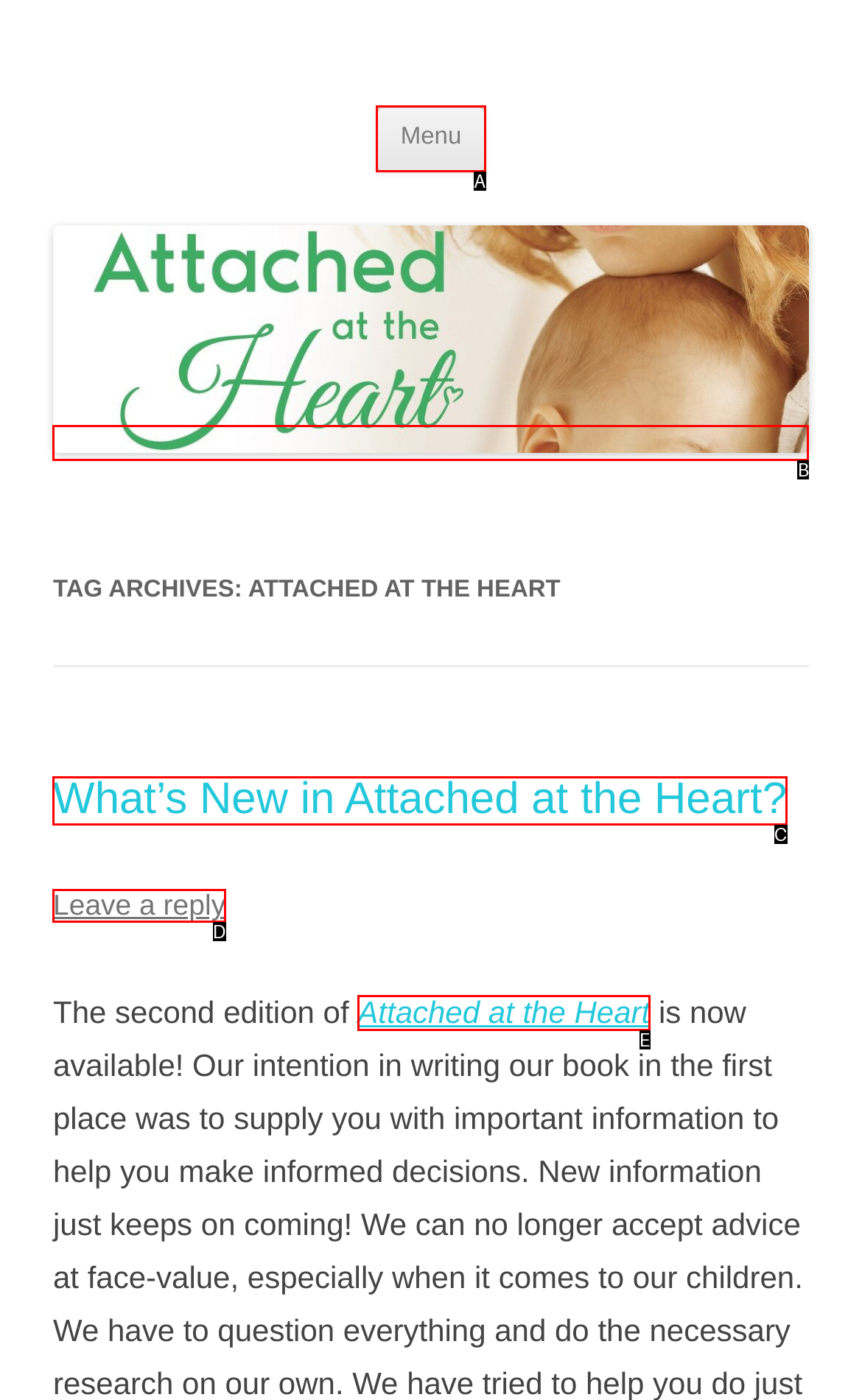Identify the letter of the option that best matches the following description: read our blog. Respond with the letter directly.

None